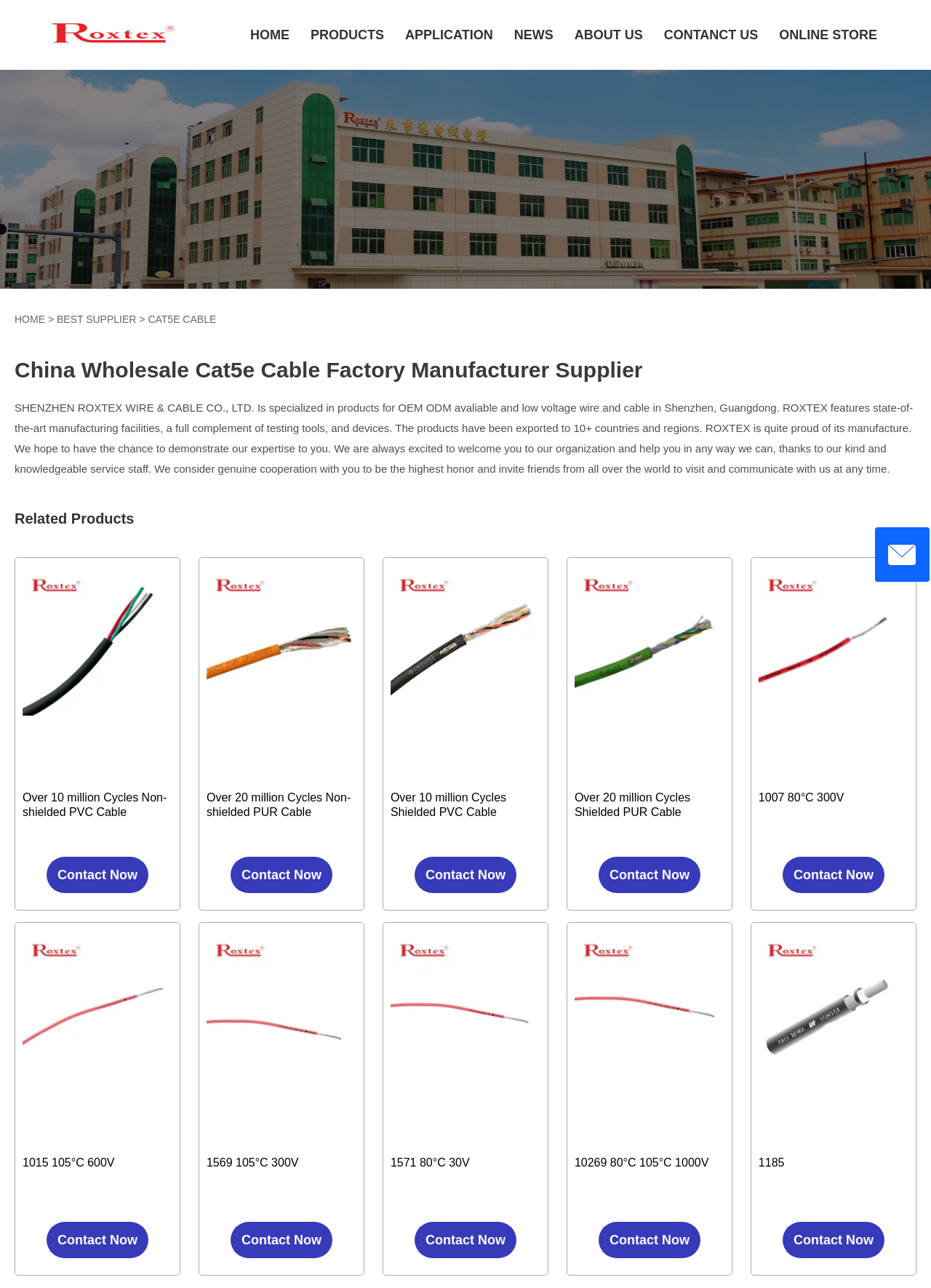Provide the bounding box coordinates of the area you need to click to execute the following instruction: "Click on the 'Contact' link".

None